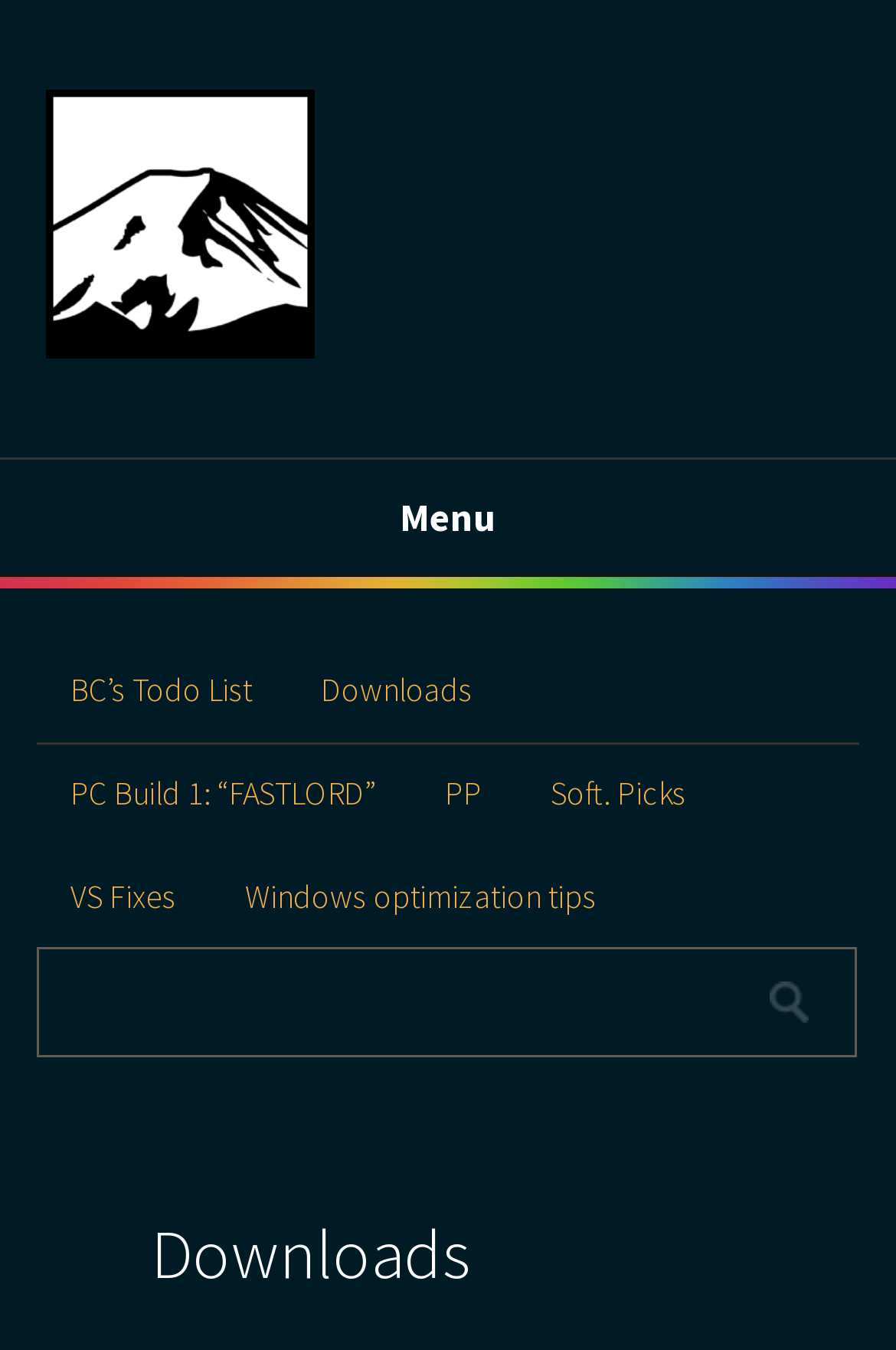Provide a brief response to the question using a single word or phrase: 
What is the position of the 'Downloads' link?

Middle-left